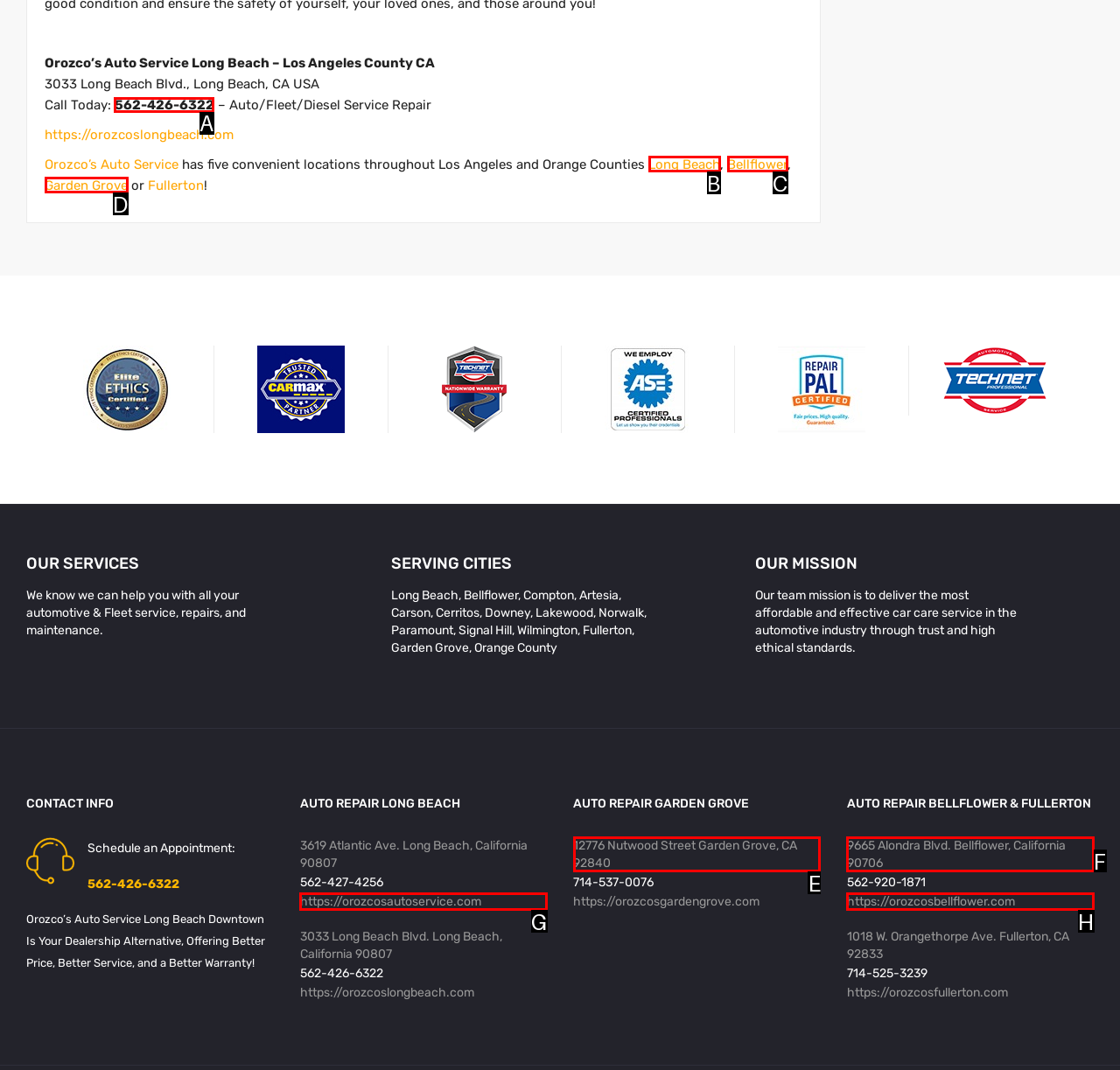Indicate the HTML element to be clicked to accomplish this task: Call the phone number for auto service Respond using the letter of the correct option.

A